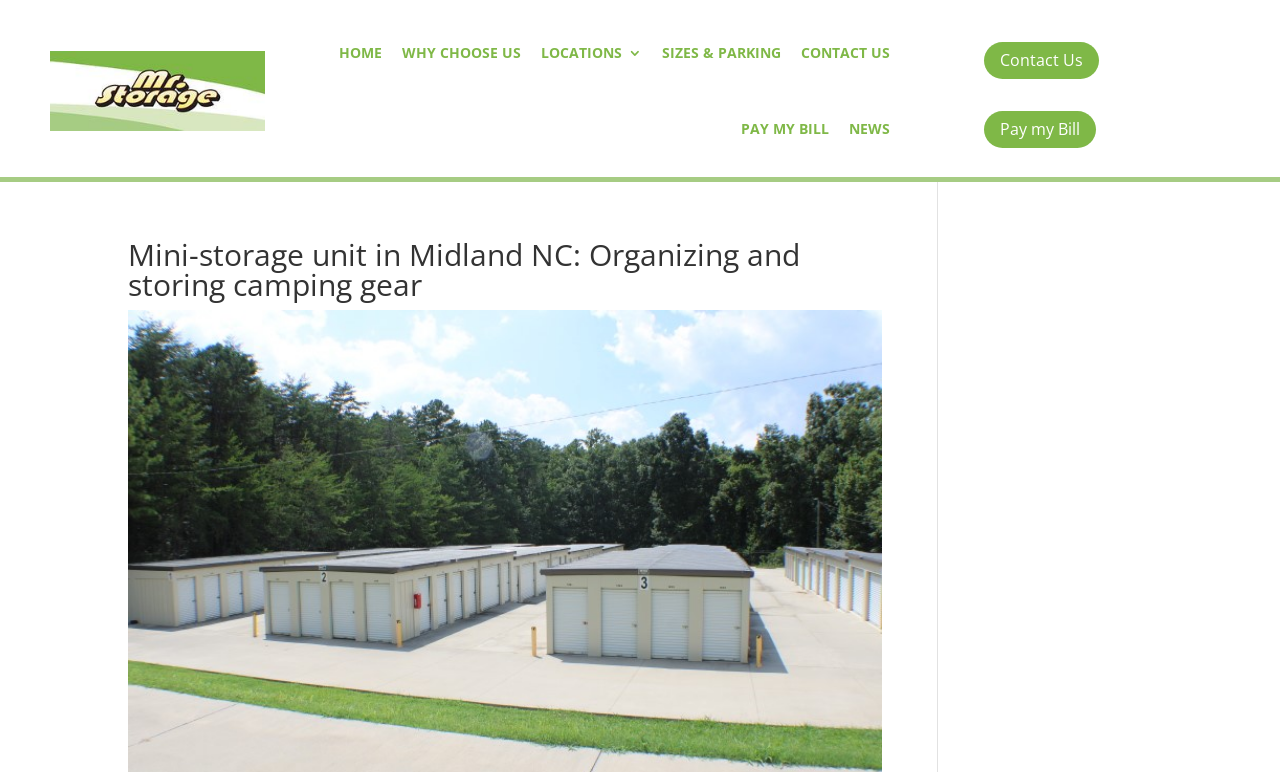Kindly determine the bounding box coordinates for the area that needs to be clicked to execute this instruction: "contact us".

[0.768, 0.054, 0.858, 0.102]